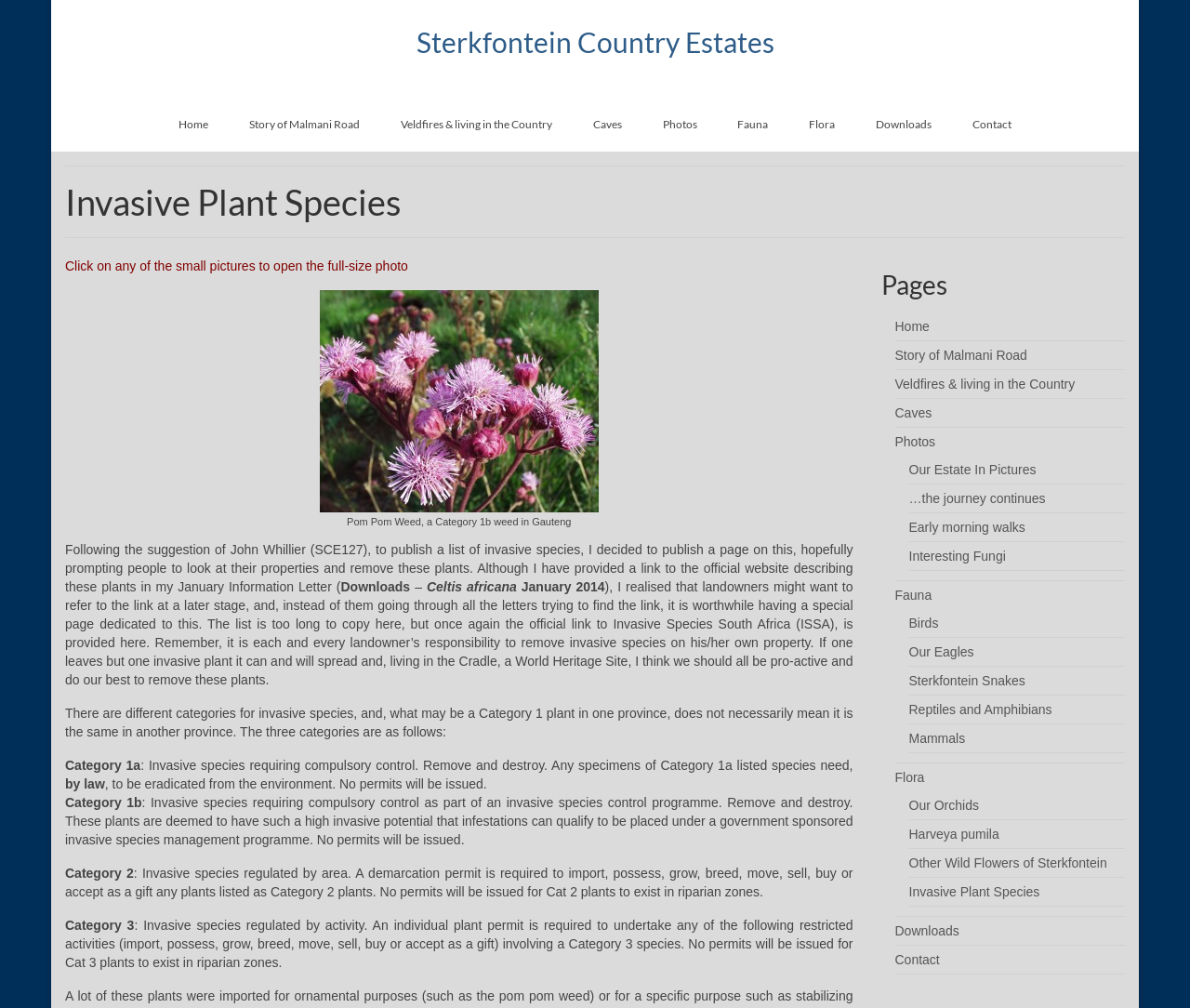Given the element description: "Other Wild Flowers of Sterkfontein", predict the bounding box coordinates of this UI element. The coordinates must be four float numbers between 0 and 1, given as [left, top, right, bottom].

[0.764, 0.849, 0.93, 0.863]